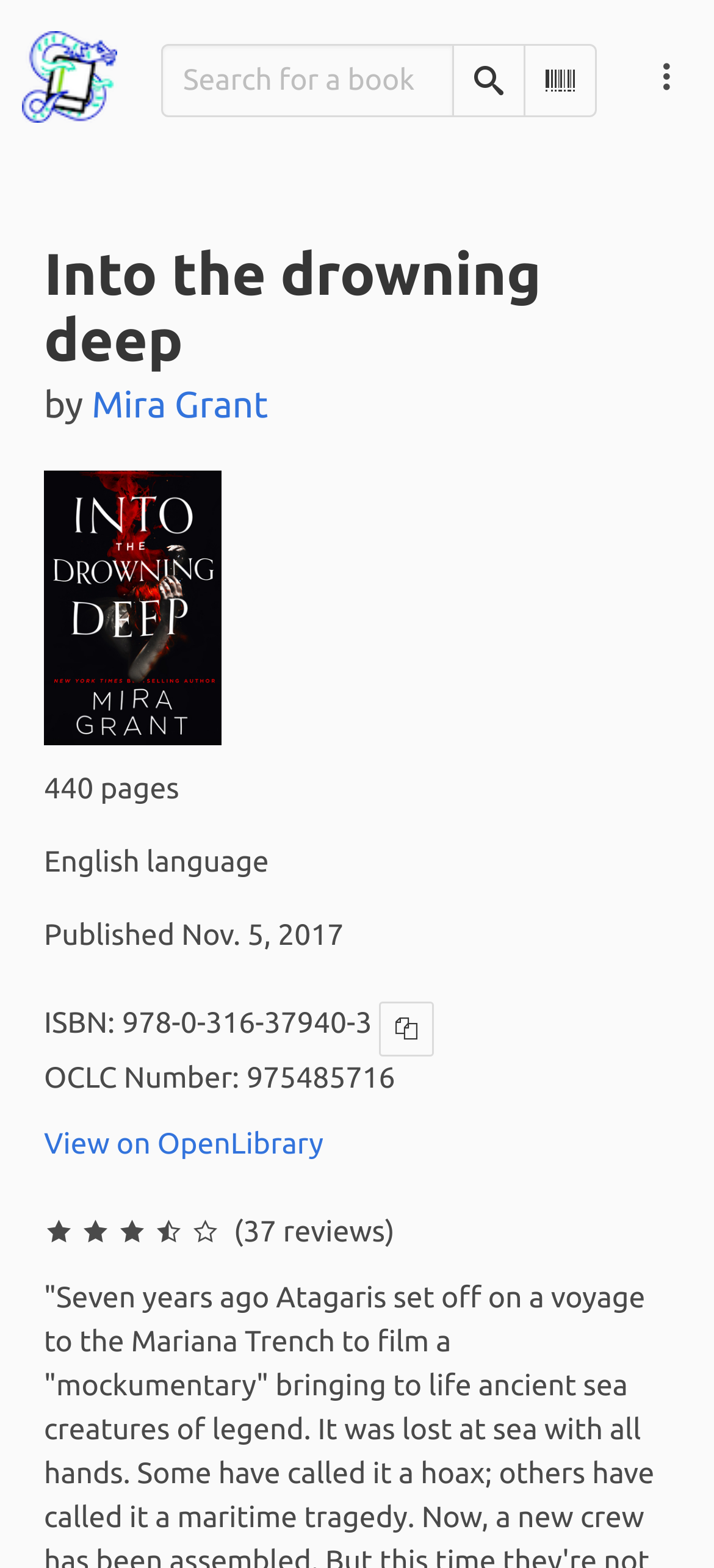Produce a meticulous description of the webpage.

The webpage is about a book titled "Into the Drowning Deep" by Mira Grant. At the top, there is a main navigation menu with a BookWyrm home page link and a search bar where users can search for a book. Next to the search bar, there are two buttons: a search button with a magnifying glass icon and a scan barcode button.

Below the navigation menu, the book title "Into the Drowning Deep" is displayed in a large font, followed by the author's name "Mira Grant" which is a clickable link. There is a button with a cover image of the book, which can be clicked to enlarge.

The book's details are listed below, including the number of pages (440), language (English), and publication date (November 5, 2017). A description list provides additional information, such as the ISBN number, which can be copied with a button. There is also a link to view the book on OpenLibrary.

The webpage also displays the book's rating, which is 4 stars based on 37 reviews.